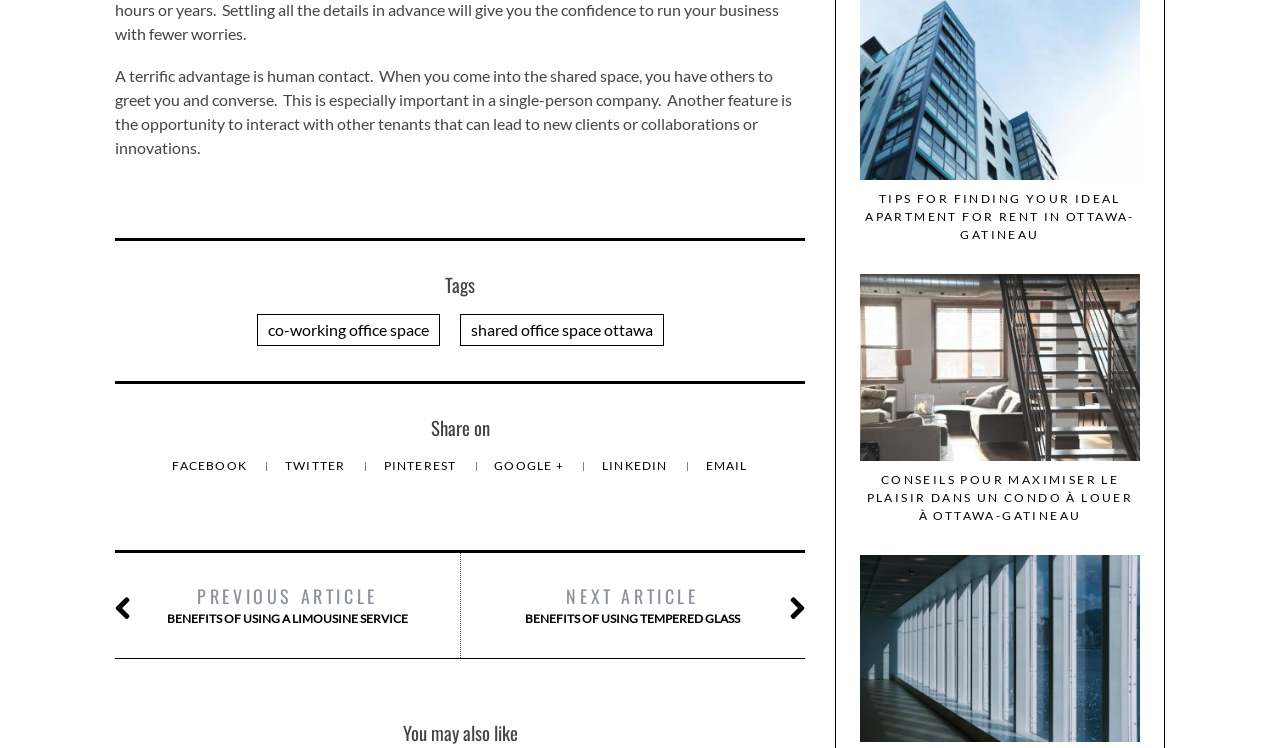What is the position of the 'NEXT ARTICLE' link?
Kindly answer the question with as much detail as you can.

The 'NEXT ARTICLE' link is located at the bottom right of the page, as indicated by its bounding box coordinates [0.397, 0.779, 0.591, 0.839], which show that it is positioned below the 'PREVIOUS ARTICLE' link and to the right of the center of the page.